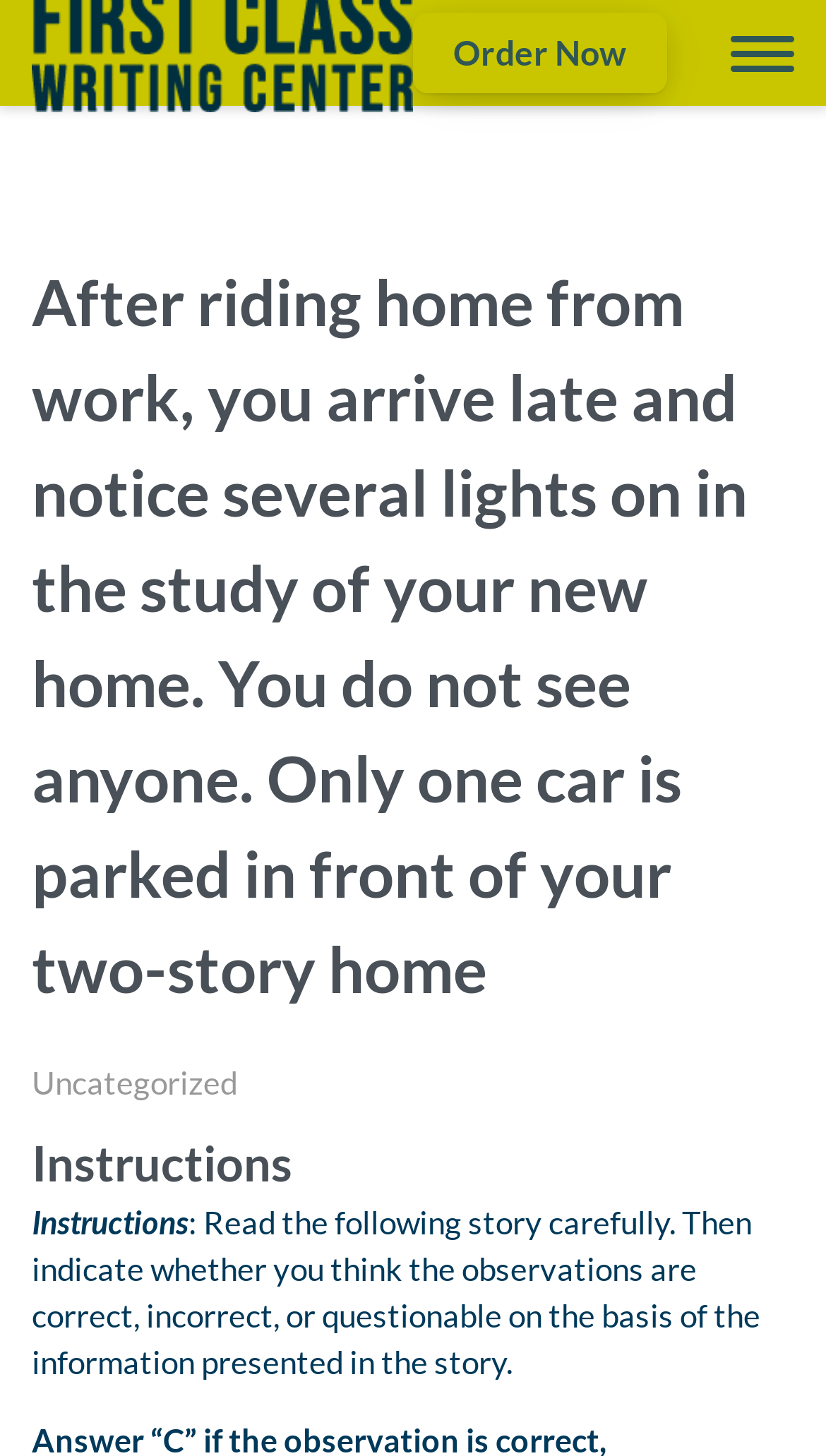Given the element description Uncategorized, identify the bounding box coordinates for the UI element on the webpage screenshot. The format should be (top-left x, top-left y, bottom-right x, bottom-right y), with values between 0 and 1.

[0.038, 0.73, 0.287, 0.756]